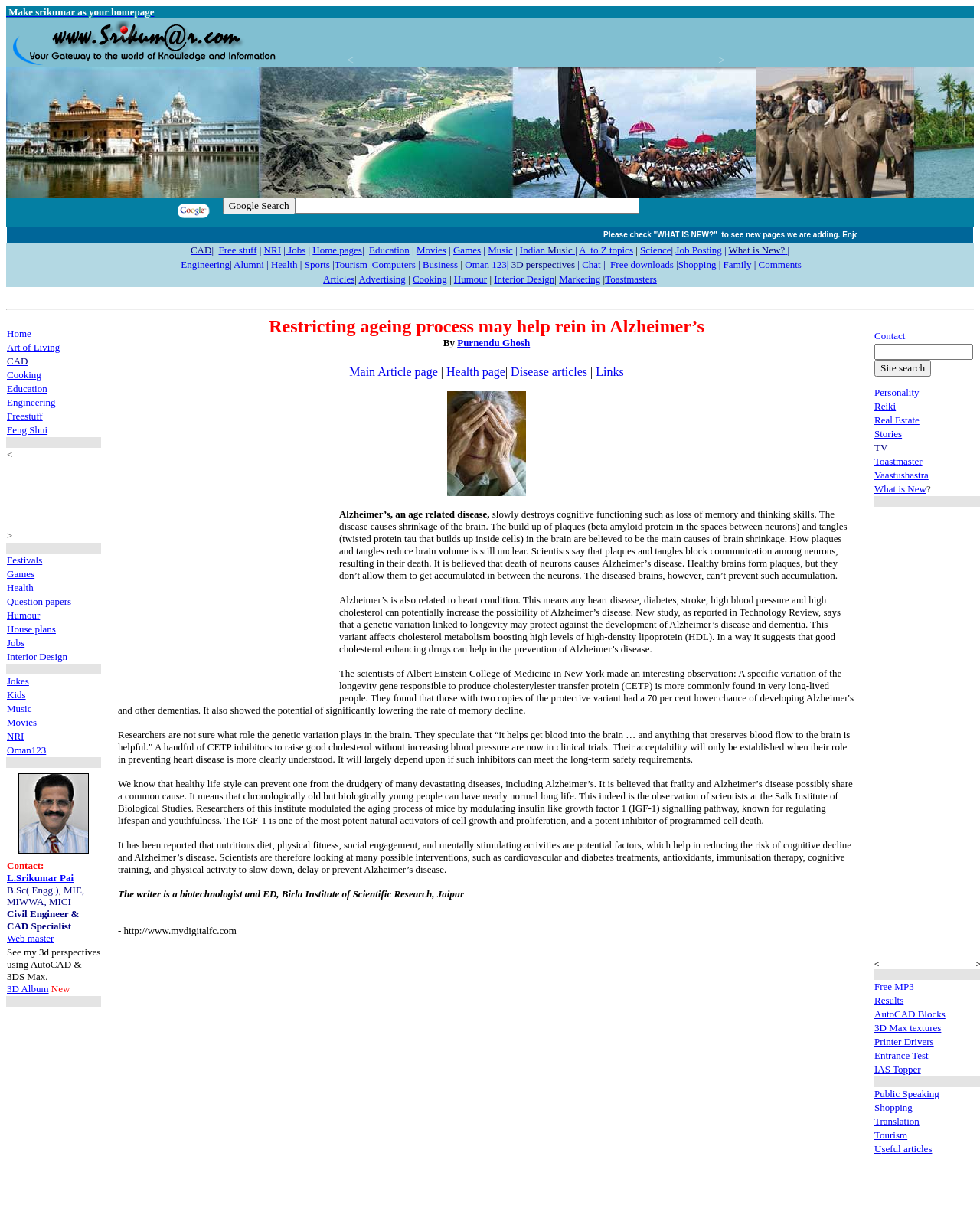What is the purpose of the 'What is New?' link?
Identify the answer in the screenshot and reply with a single word or phrase.

To show new pages